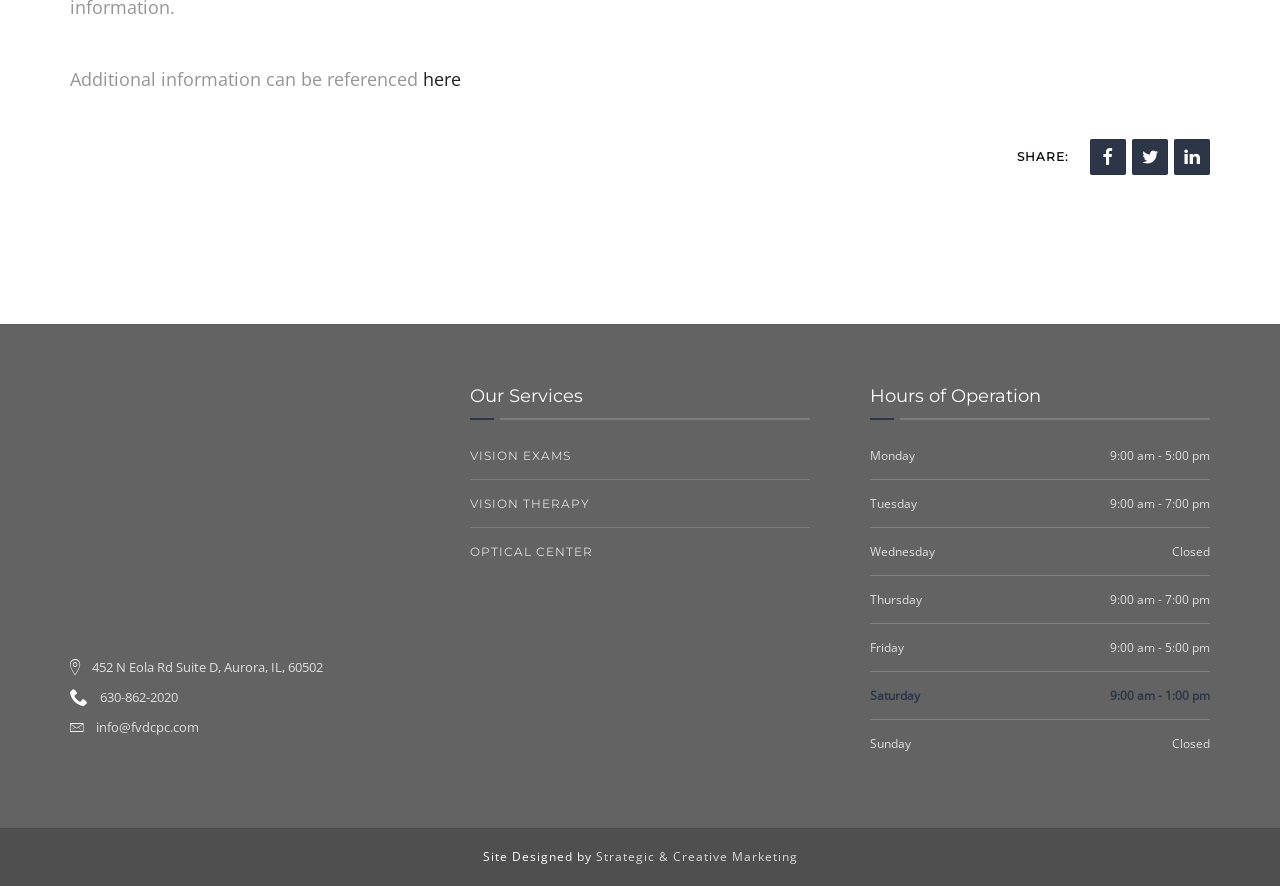Can you find the bounding box coordinates for the element to click on to achieve the instruction: "Learn more about vision exams"?

[0.367, 0.488, 0.633, 0.542]